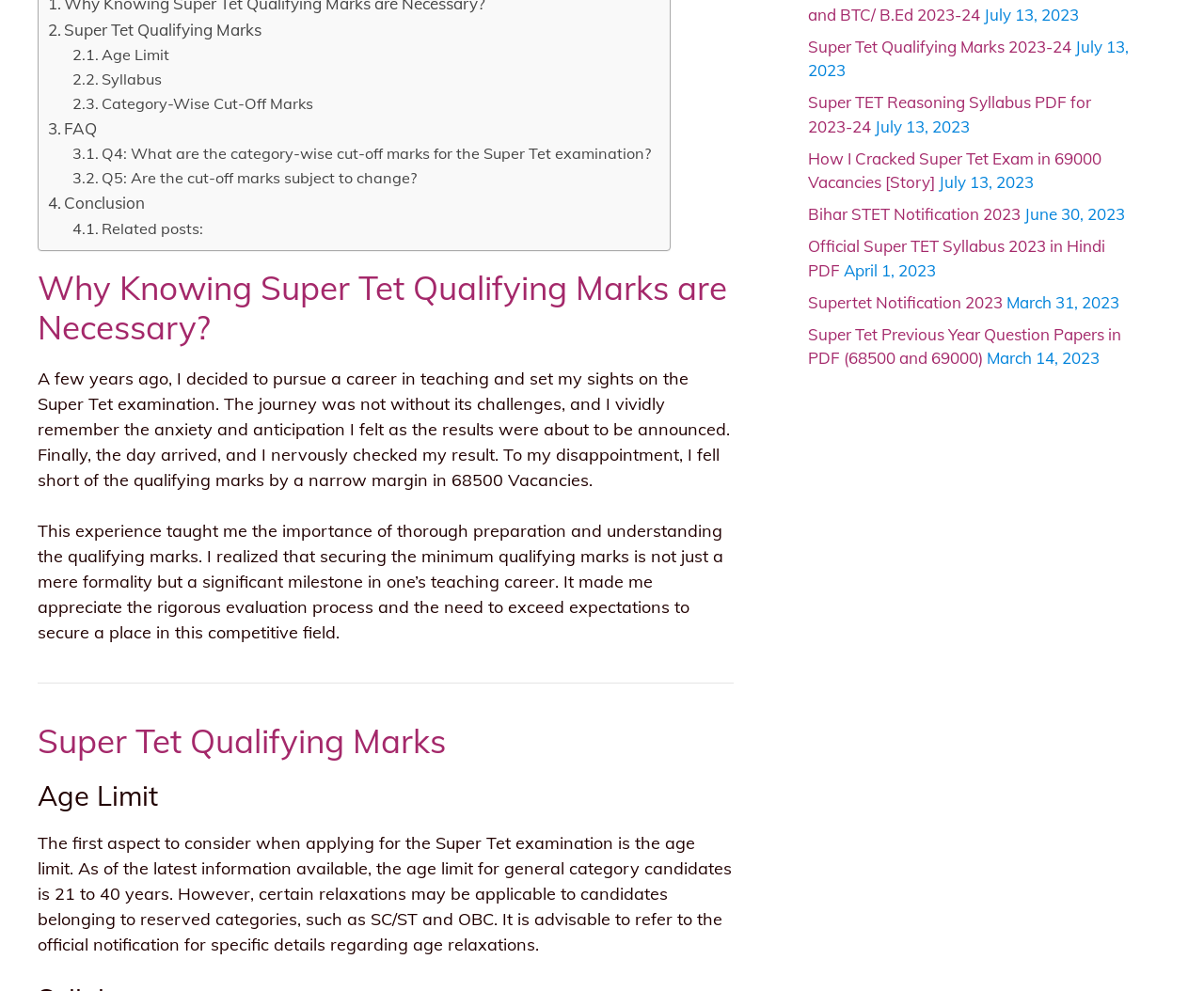Bounding box coordinates are specified in the format (top-left x, top-left y, bottom-right x, bottom-right y). All values are floating point numbers bounded between 0 and 1. Please provide the bounding box coordinate of the region this sentence describes: Related posts:

[0.06, 0.218, 0.169, 0.243]